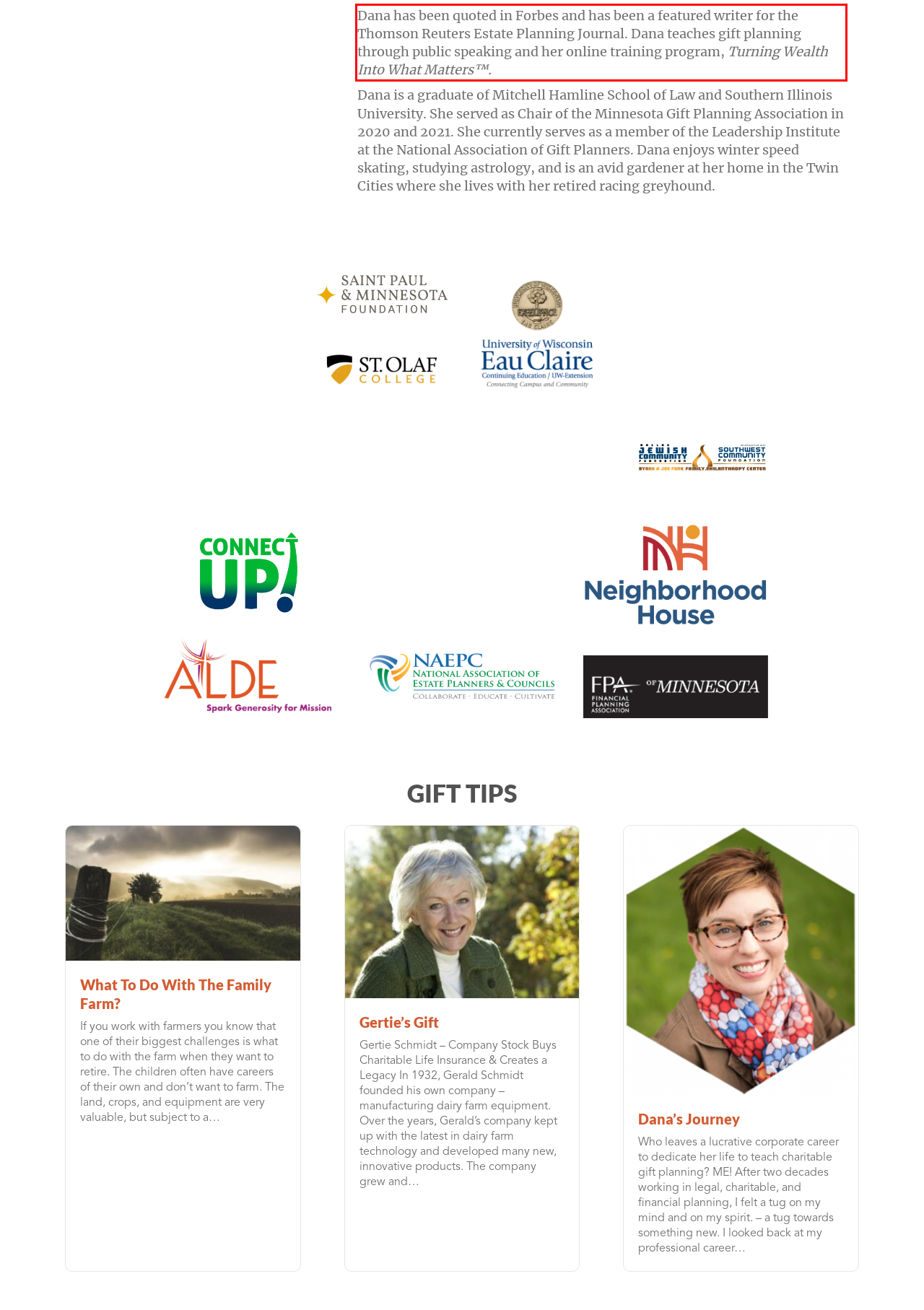You have a webpage screenshot with a red rectangle surrounding a UI element. Extract the text content from within this red bounding box.

Dana has been quoted in Forbes and has been a featured writer for the Thomson Reuters Estate Planning Journal. Dana teaches gift planning through public speaking and her online training program, Turning Wealth Into What Matters™.